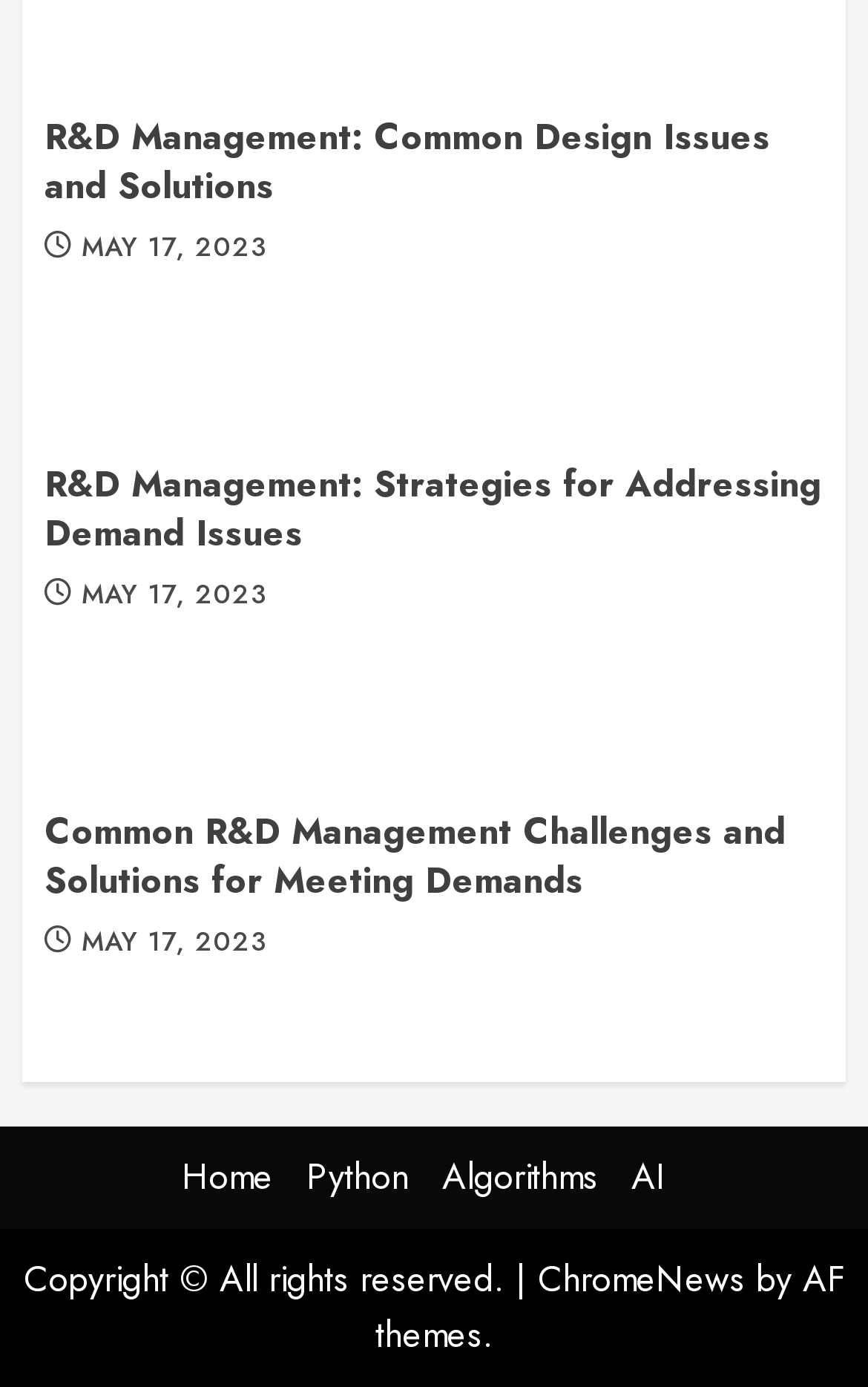Determine the bounding box coordinates of the clickable element necessary to fulfill the instruction: "visit ChromeNews". Provide the coordinates as four float numbers within the 0 to 1 range, i.e., [left, top, right, bottom].

[0.619, 0.903, 0.858, 0.94]